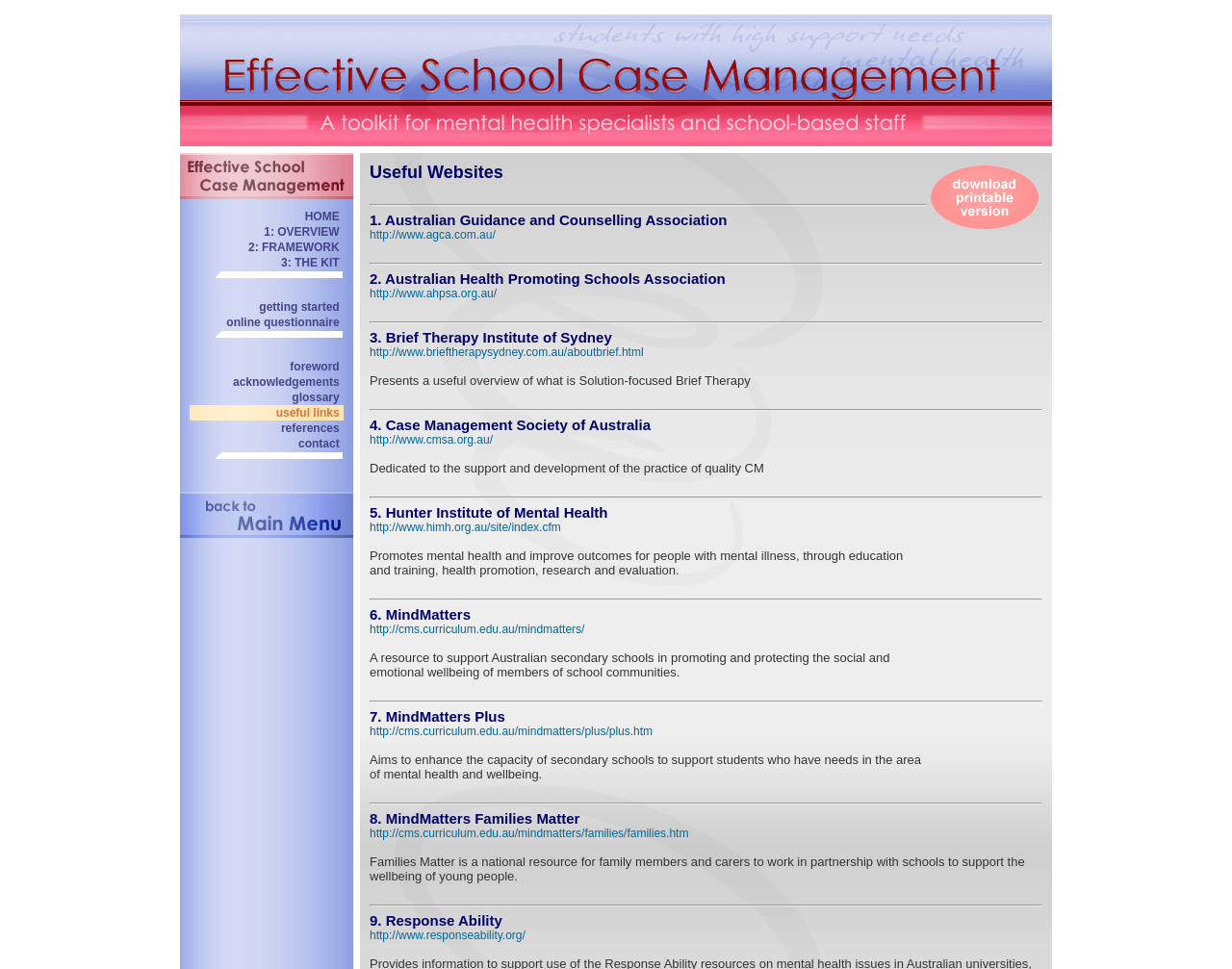Locate the bounding box coordinates of the region to be clicked to comply with the following instruction: "Click on HOME". The coordinates must be four float numbers between 0 and 1, in the form [left, top, right, bottom].

[0.154, 0.215, 0.279, 0.231]